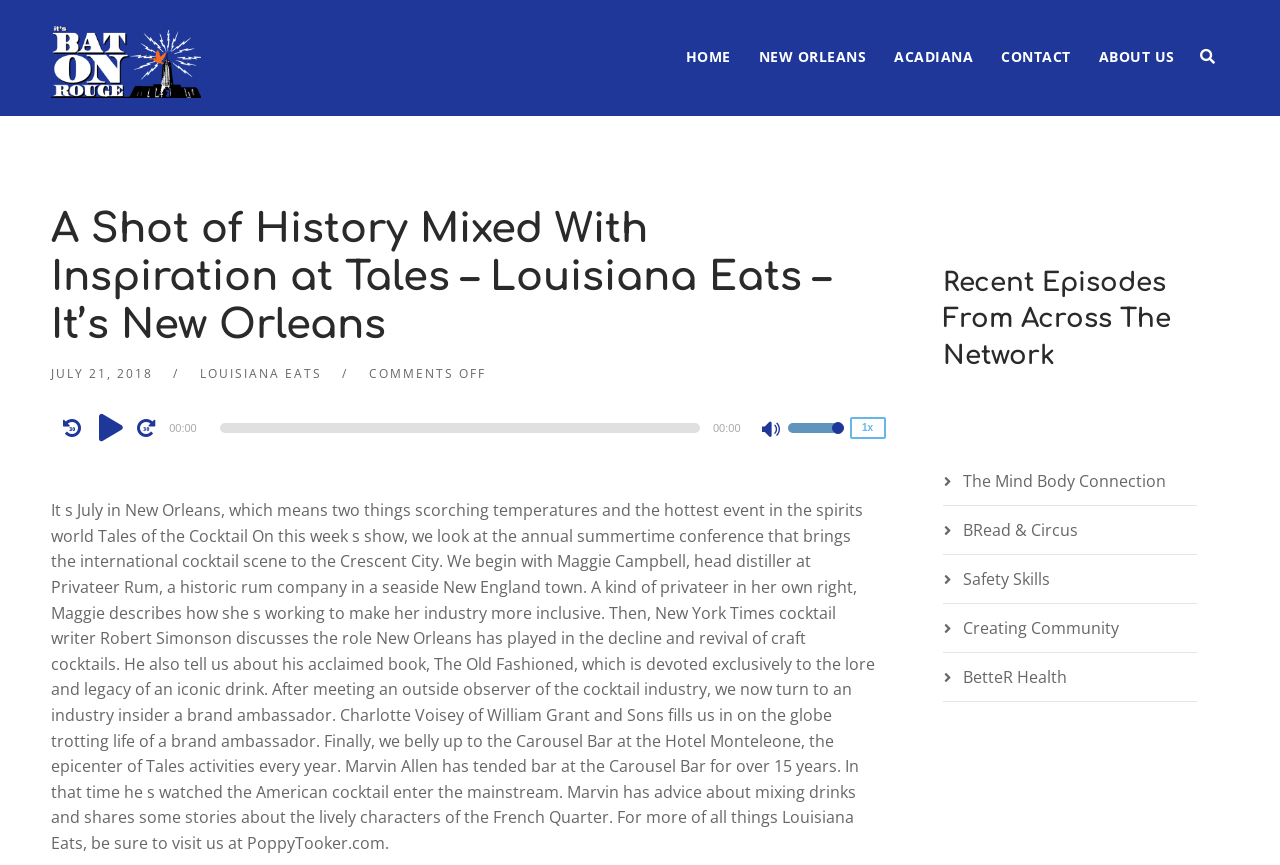Give an in-depth explanation of the webpage layout and content.

This webpage is about Baton Rouge podcasts, specifically focusing on "It's Baton Rouge" and "Louisiana Eats". At the top, there is a heading "It's Baton Rouge" with an image and a link to the same name. Below it, there are five links: "HOME", "NEW ORLEANS", "ACADIANA", "CONTACT", and "ABOUT US", aligned horizontally.

The main content of the page is an article about "A Shot of History Mixed With Inspiration at Tales – Louisiana Eats – It’s New Orleans". The article has a heading, followed by a date "JULY 21, 2018", and a link to "LOUISIANA EATS". Below it, there is an audio player with controls, including play, mute, and volume sliders, as well as a speed rate button.

The article itself is a long text that discusses Tales of the Cocktail, an annual summertime conference in New Orleans, and features interviews with industry professionals, including Maggie Campbell, Robert Simonson, Charlotte Voisey, and Marvin Allen. The text also mentions the Carousel Bar at the Hotel Monteleone and provides a link to PoppyTooker.com for more information.

On the right side of the page, there is a section titled "Recent Episodes From Across The Network" with five links to different episodes, including "The Mind Body Connection", "BRead & Circus", "Safety Skills", "Creating Community", and "BetteR Health".